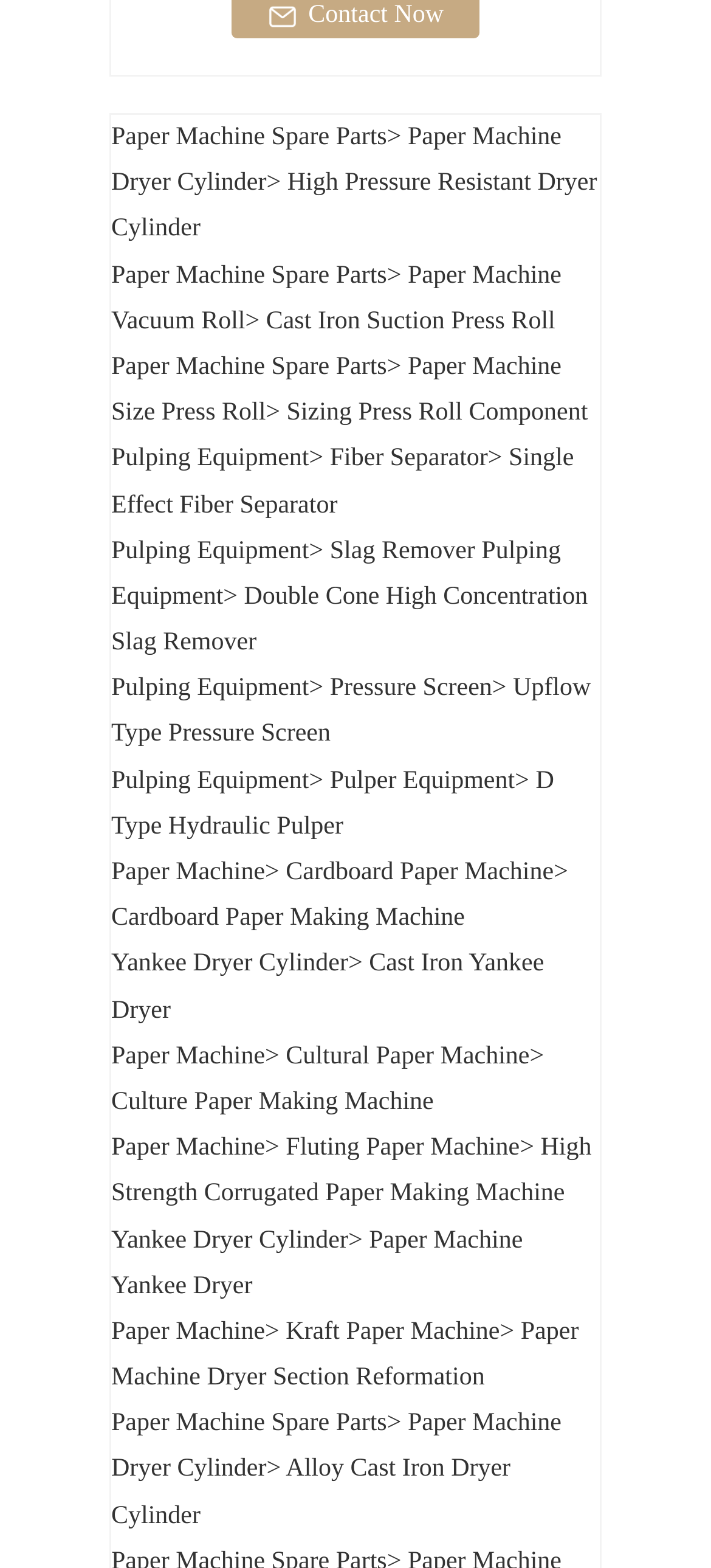What is the image description at the top of the webpage? From the image, respond with a single word or brief phrase.

Low Density Slag Remover